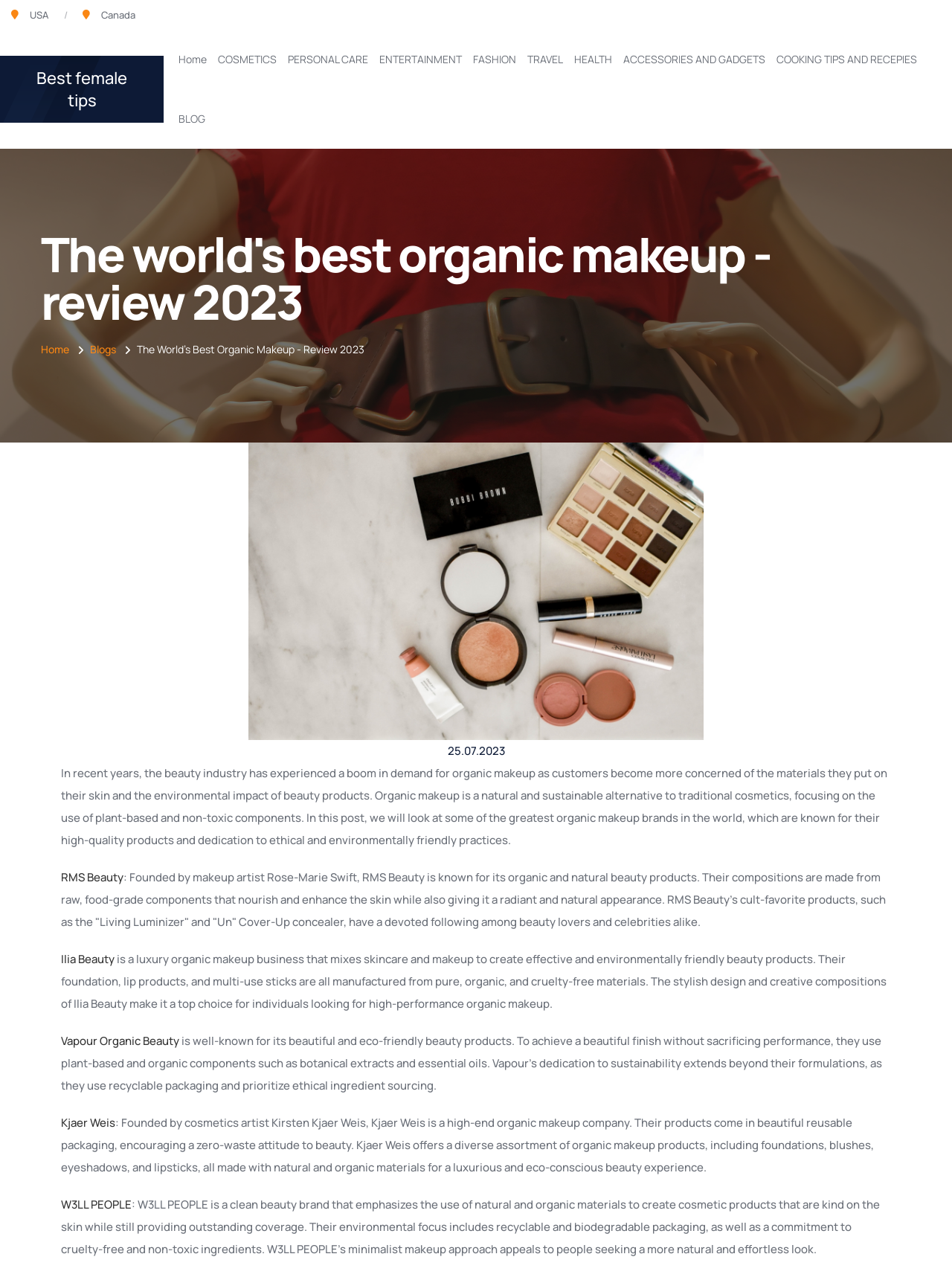Look at the image and write a detailed answer to the question: 
How many countries are mentioned in the top navigation?

By examining the top navigation, I see two country names mentioned: 'USA' and 'Canada'. Therefore, the answer is 2.